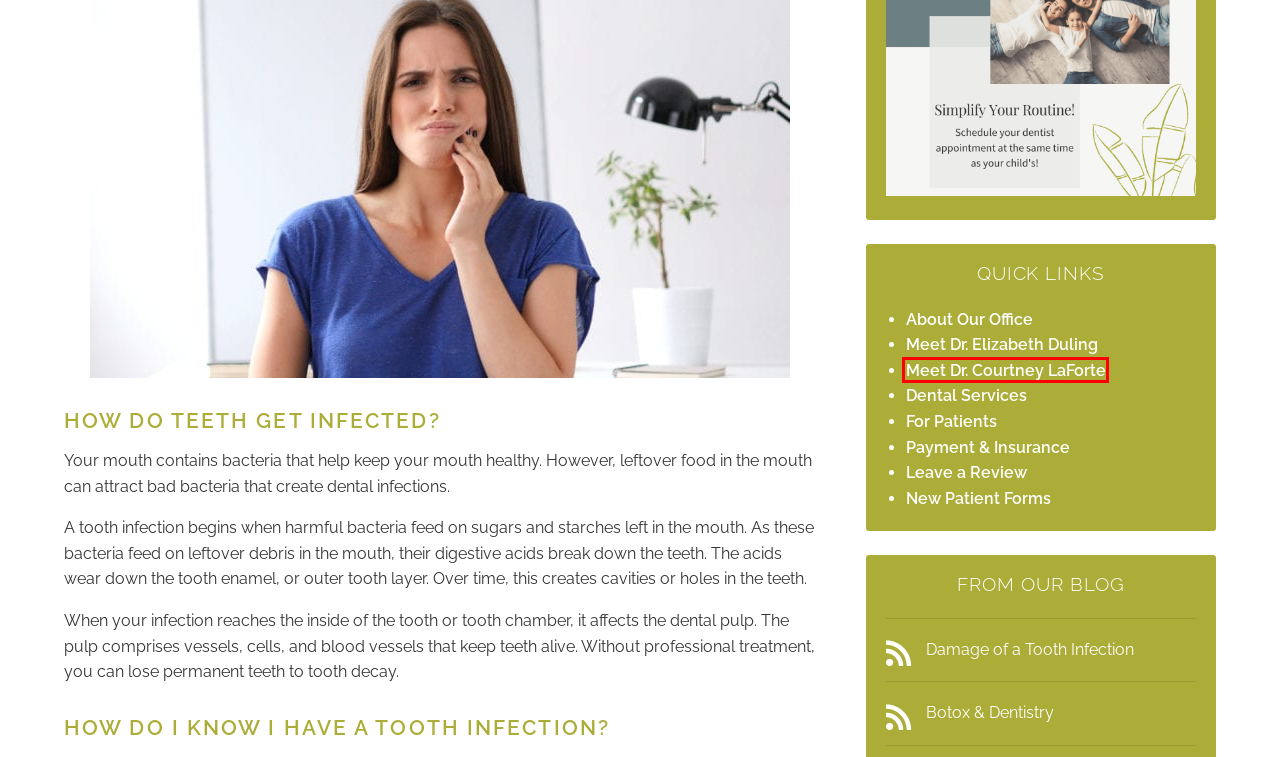Look at the screenshot of a webpage, where a red bounding box highlights an element. Select the best description that matches the new webpage after clicking the highlighted element. Here are the candidates:
A. Owens Cross Roads AL Dentist Office Payment & Insurance
B. Damage of a Tooth Infection - Dentist in Owens Crossroads, AL
C. Meet Our Owens Cross Roads AL Dentist Elizabeth Duling DMD
D. Owens Cross Roads AL Dentist Office Website Privacy Policy
E. Leave a Review for Owens Cross Roads AL Dentist Dr. Duling
F. About Our Owens Cross Roads AL Dentist Office | Dr. Duling
G. Meet Dr. Courtney LaForte | Family & Cosmetic Dentistry
H. Botox & Dentistry | Dr. Elizabeth Duling

G